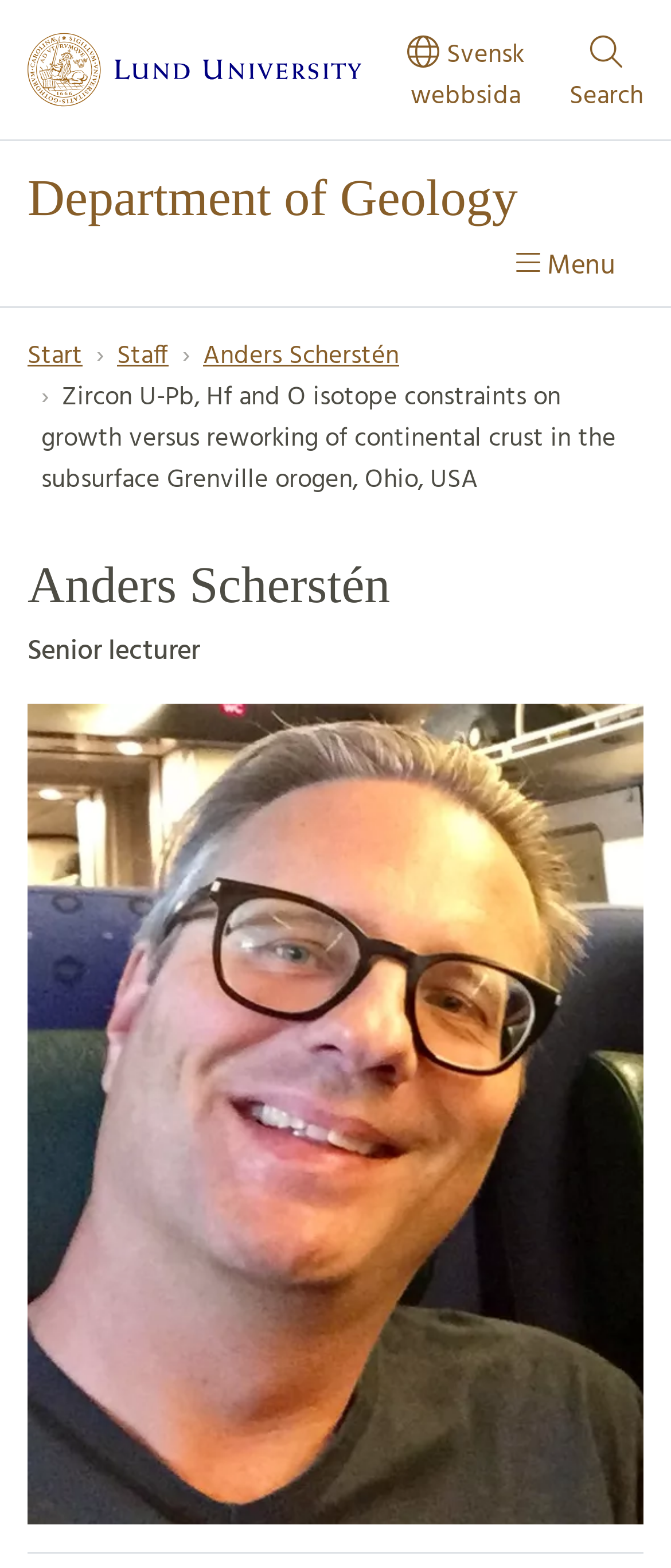Please find the bounding box coordinates of the section that needs to be clicked to achieve this instruction: "Go to Lund University homepage".

[0.041, 0.009, 0.539, 0.08]